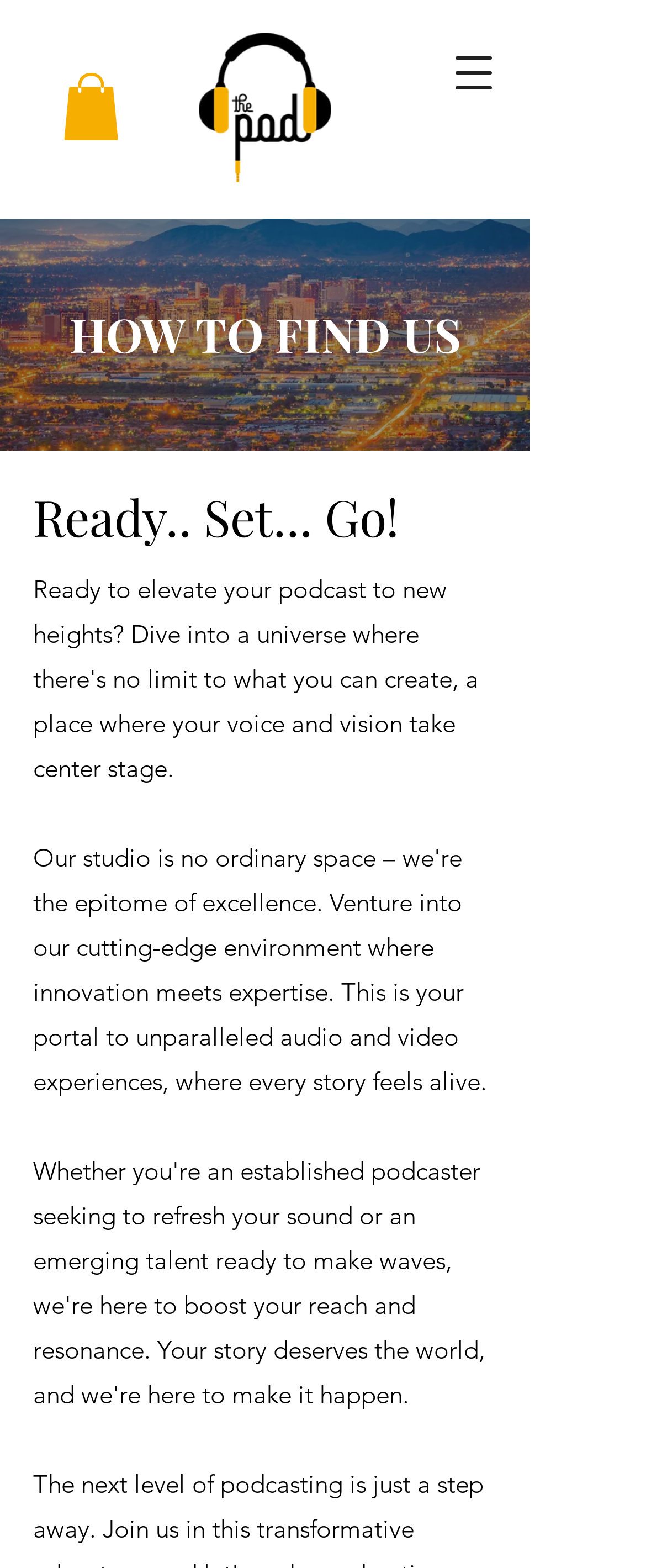Provide a brief response to the question using a single word or phrase: 
What is the studio's logo?

THE POD